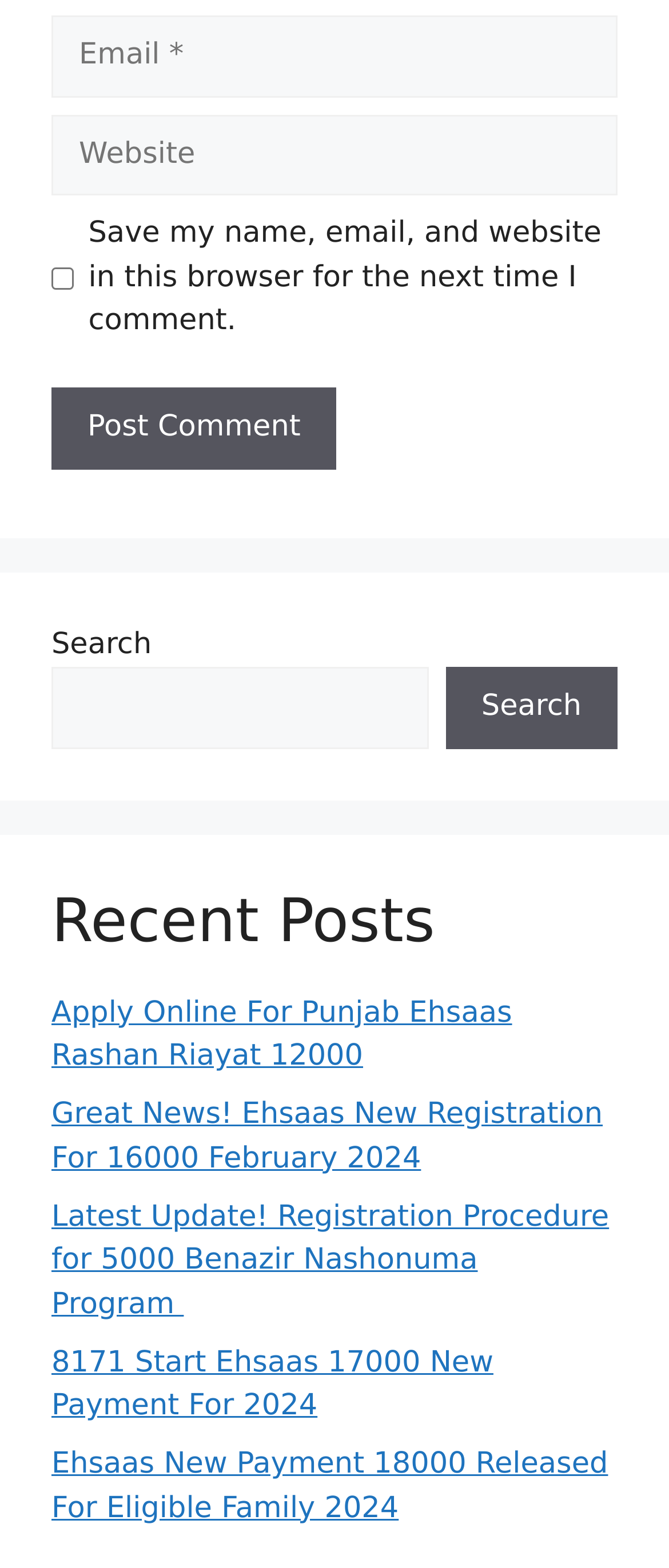Use a single word or phrase to answer the following:
What is the function of the button?

Post Comment